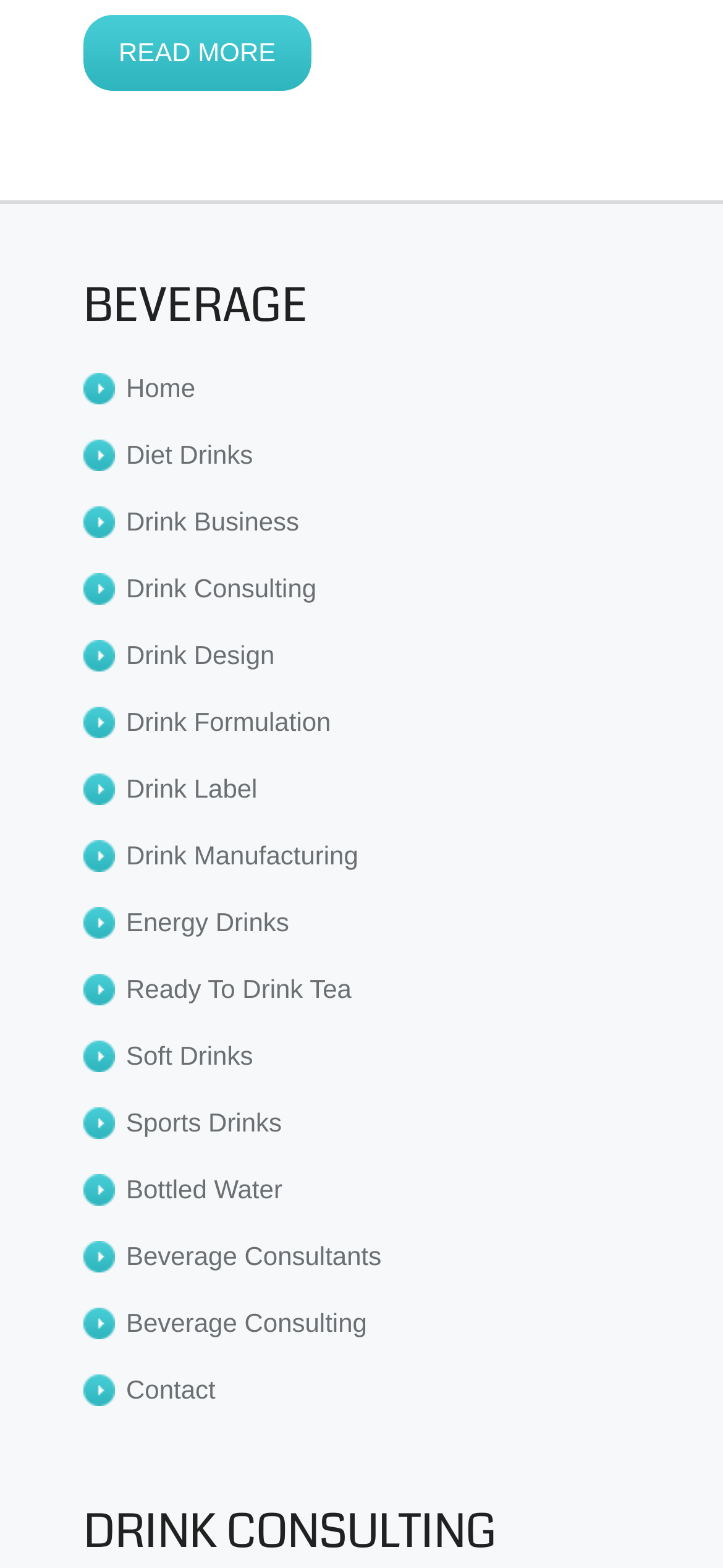Provide the bounding box coordinates, formatted as (top-left x, top-left y, bottom-right x, bottom-right y), with all values being floating point numbers between 0 and 1. Identify the bounding box of the UI element that matches the description: input value="Username" name="vb_login_username" value="Username"

None